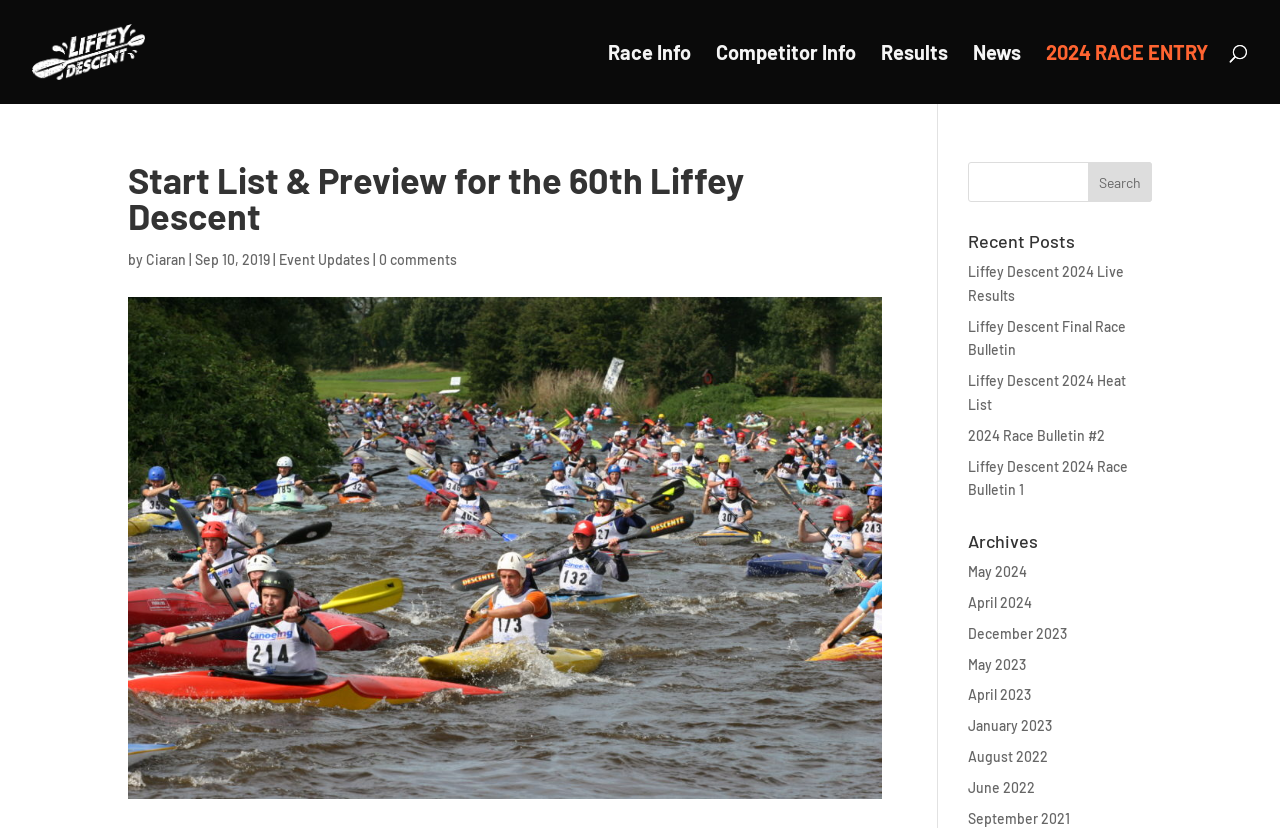How many archive links are there?
Give a thorough and detailed response to the question.

I counted the links in the Archives section, which are 'May 2024', 'April 2024', 'December 2023', 'May 2023', 'April 2023', 'January 2023', 'August 2022', 'June 2022', and 'September 2021'. There are 9 archive links in total.